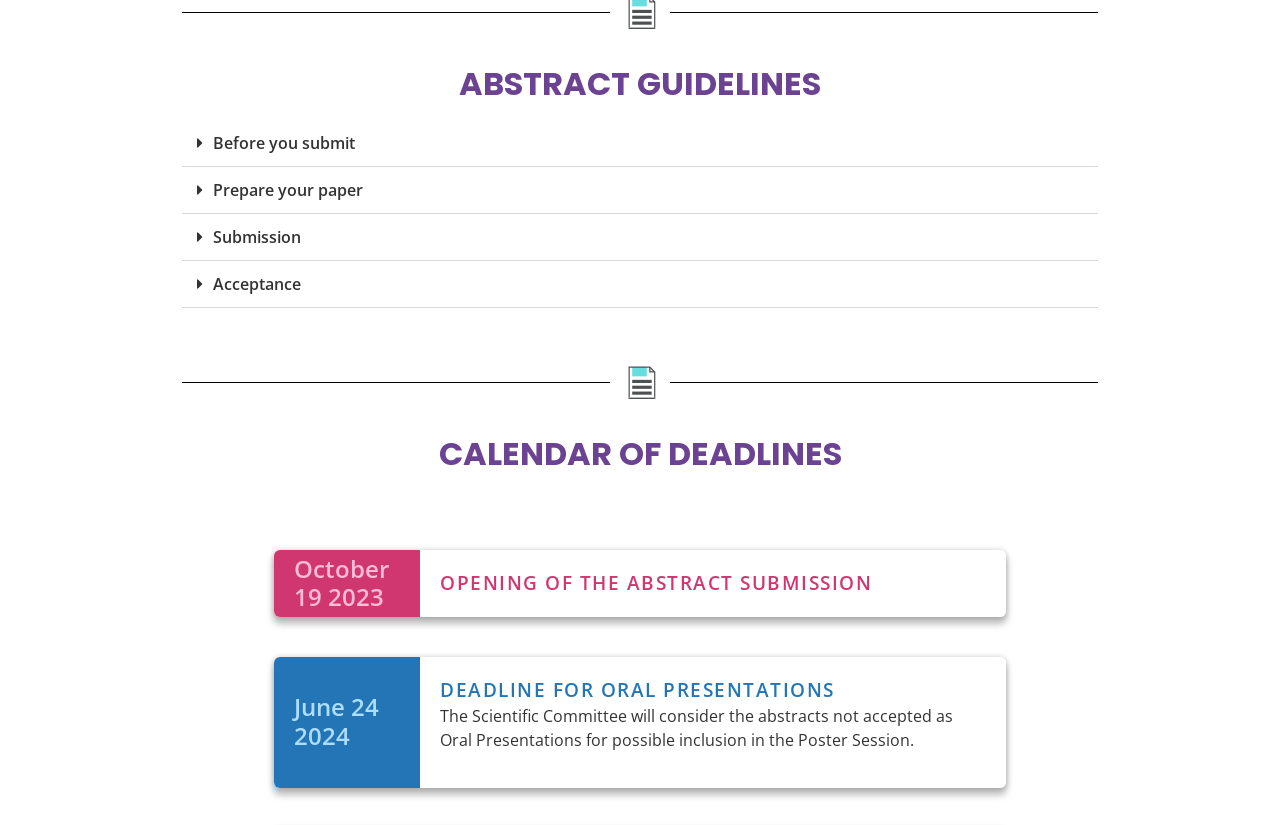When does the abstract submission open?
Give a one-word or short-phrase answer derived from the screenshot.

October 19 2023